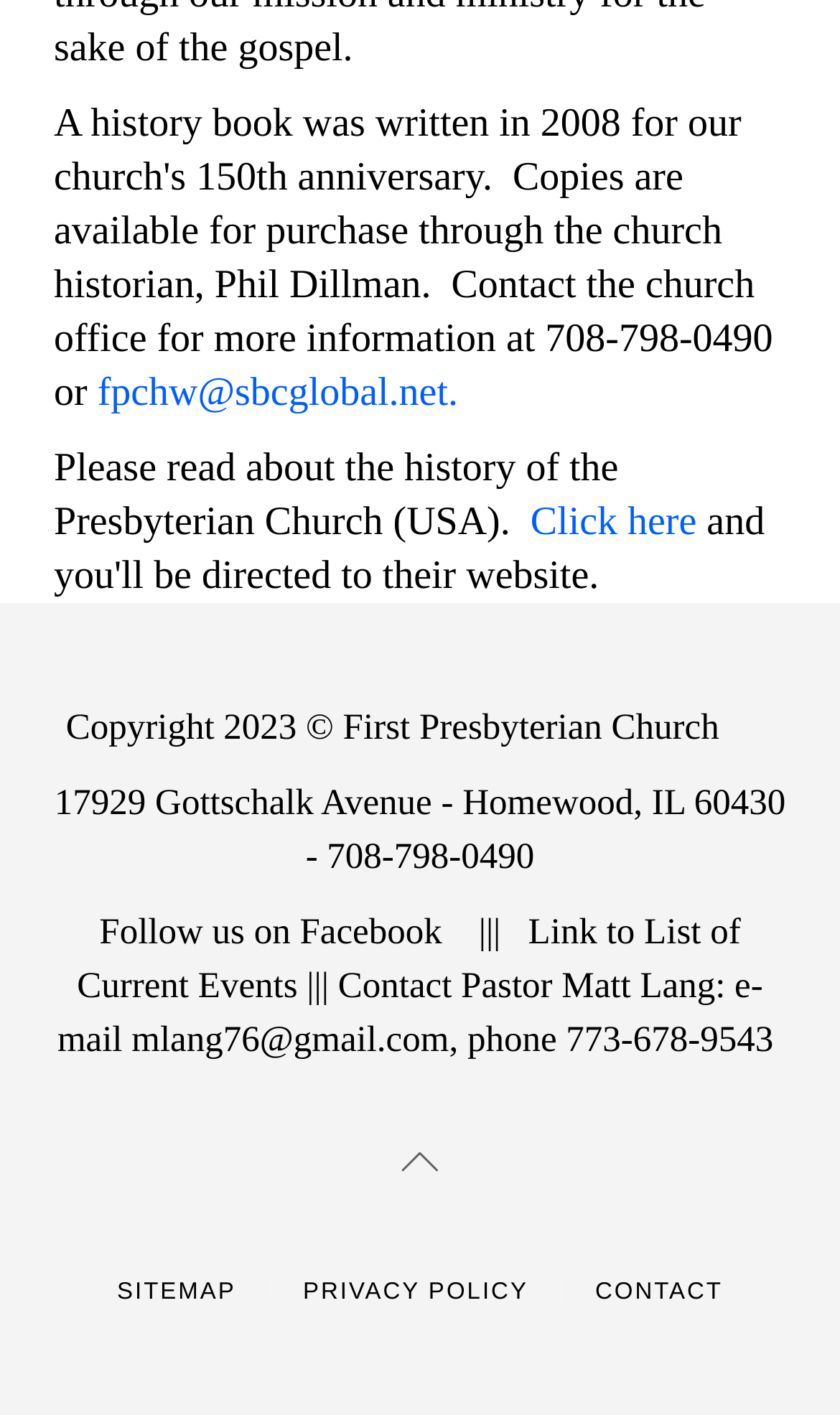Please identify the coordinates of the bounding box that should be clicked to fulfill this instruction: "Follow on Facebook".

[0.357, 0.643, 0.526, 0.672]